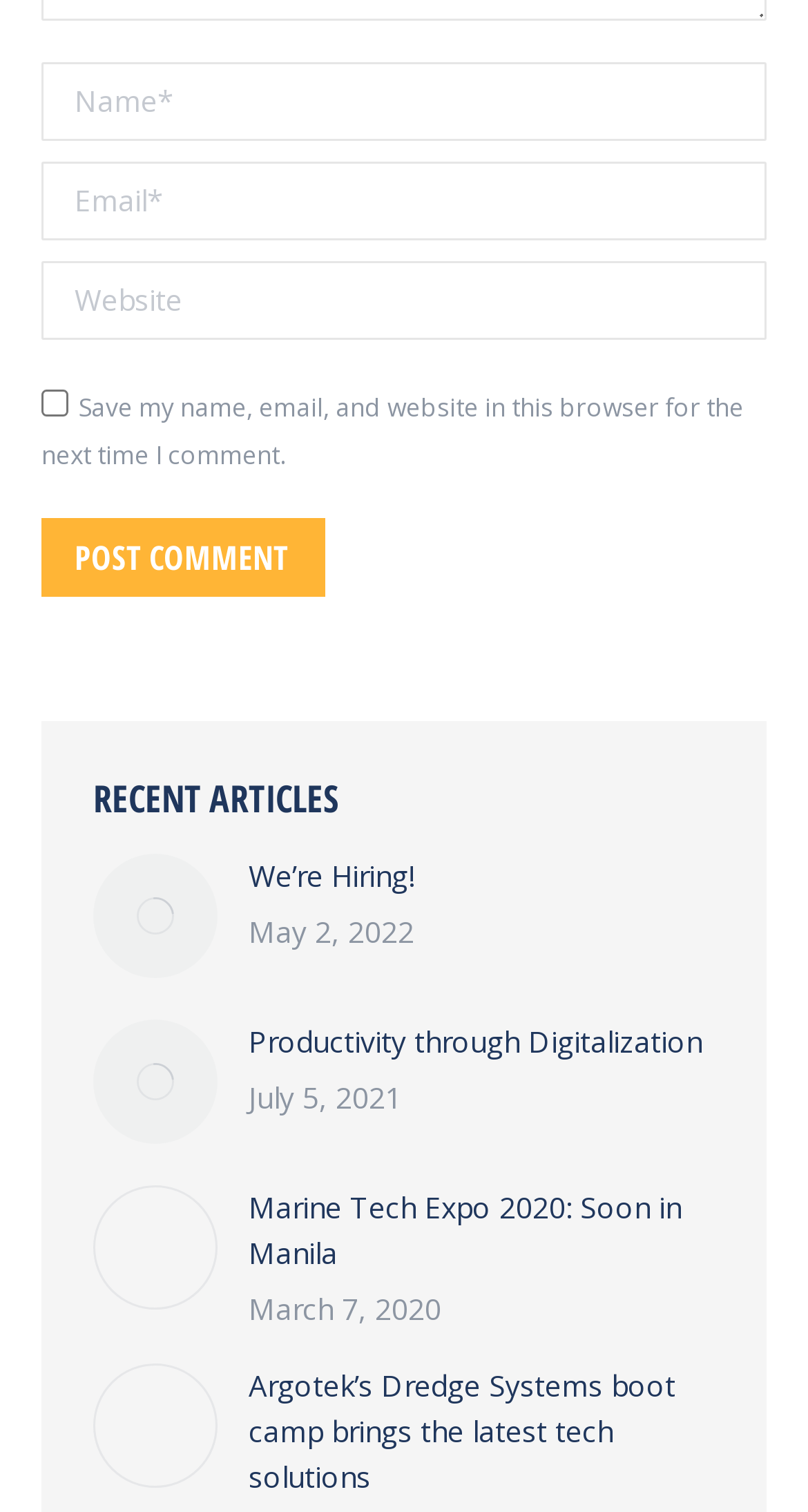Identify the bounding box coordinates of the clickable region required to complete the instruction: "Click the 'POST COMMENT' button". The coordinates should be given as four float numbers within the range of 0 and 1, i.e., [left, top, right, bottom].

[0.051, 0.343, 0.403, 0.395]